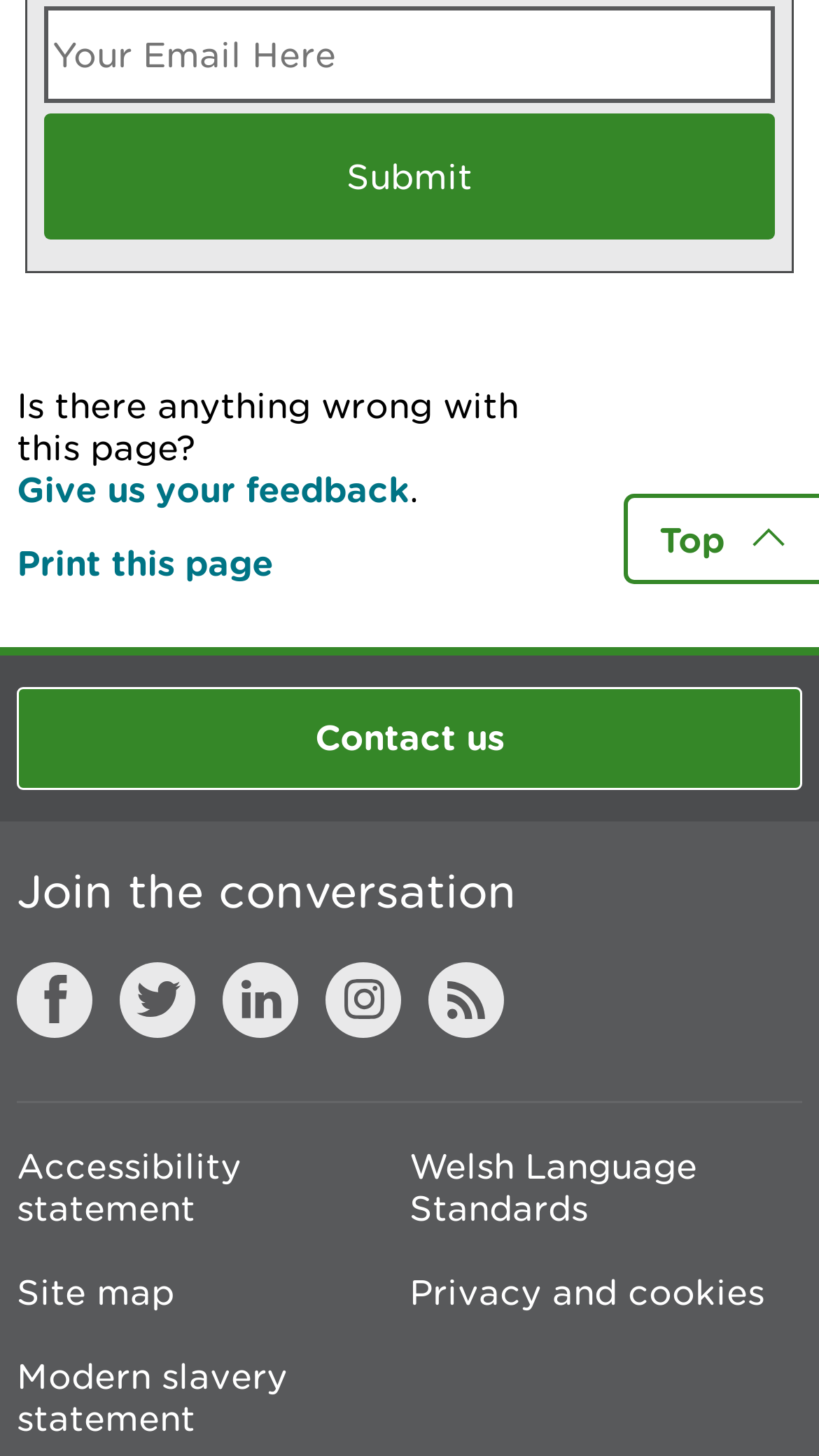What is the function of the button?
Answer the question with a single word or phrase derived from the image.

Submit